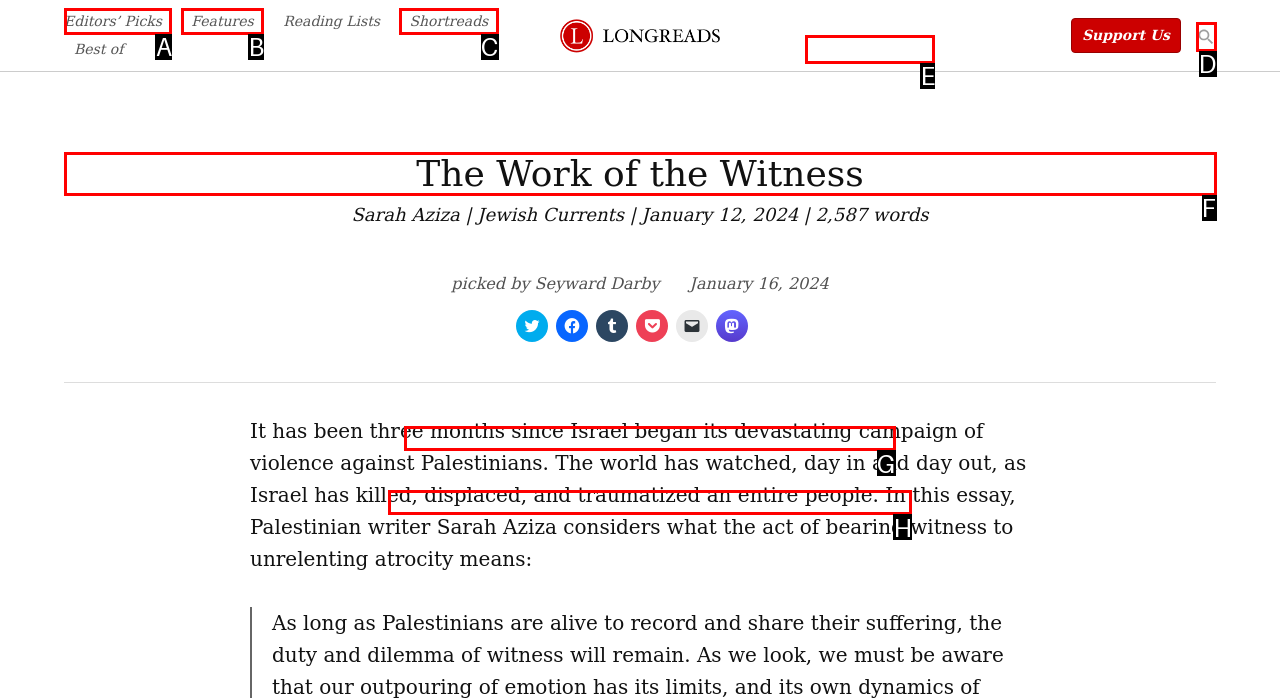Select the correct option from the given choices to perform this task: Read The Work of the Witness article. Provide the letter of that option.

F